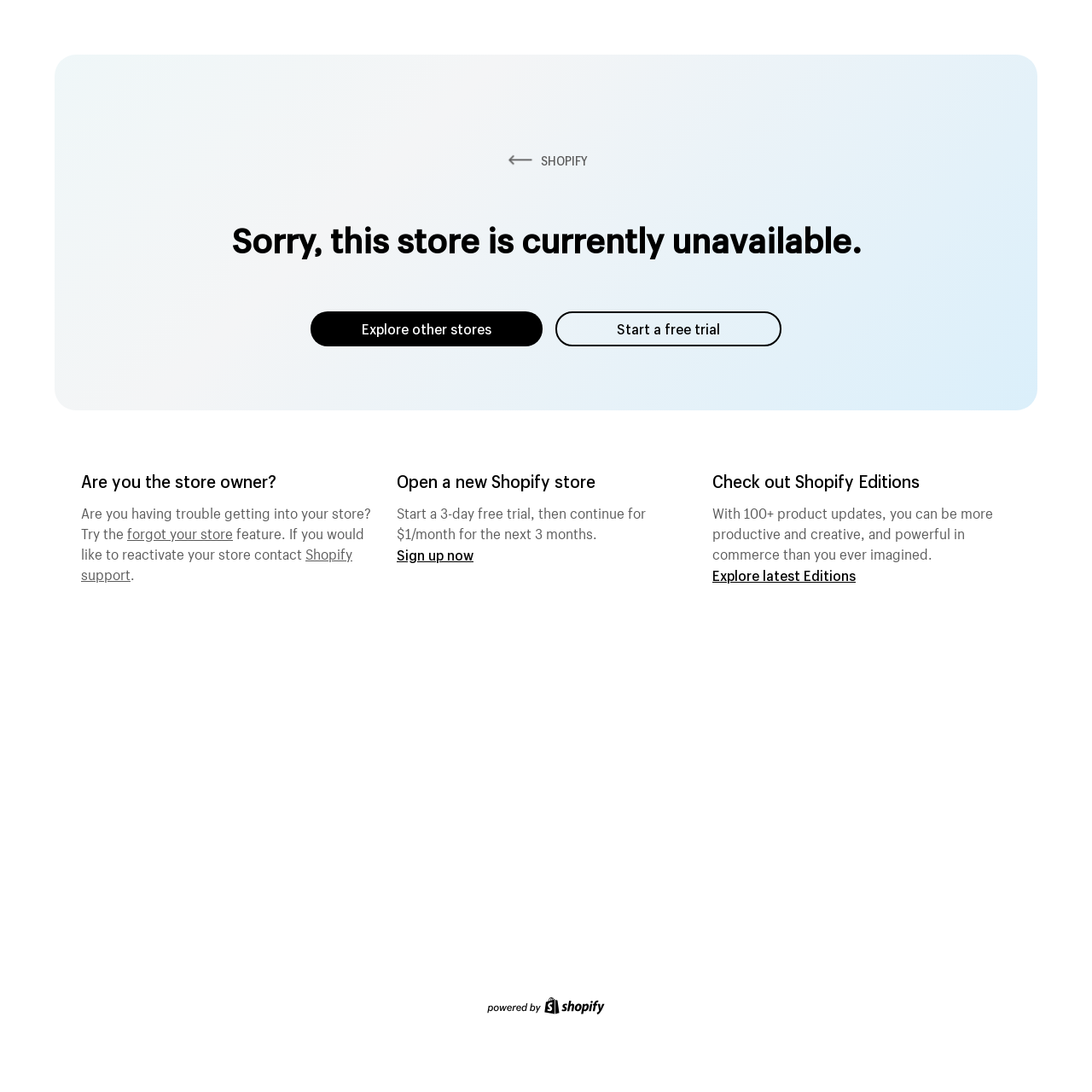Locate and generate the text content of the webpage's heading.

Sorry, this store is currently unavailable.